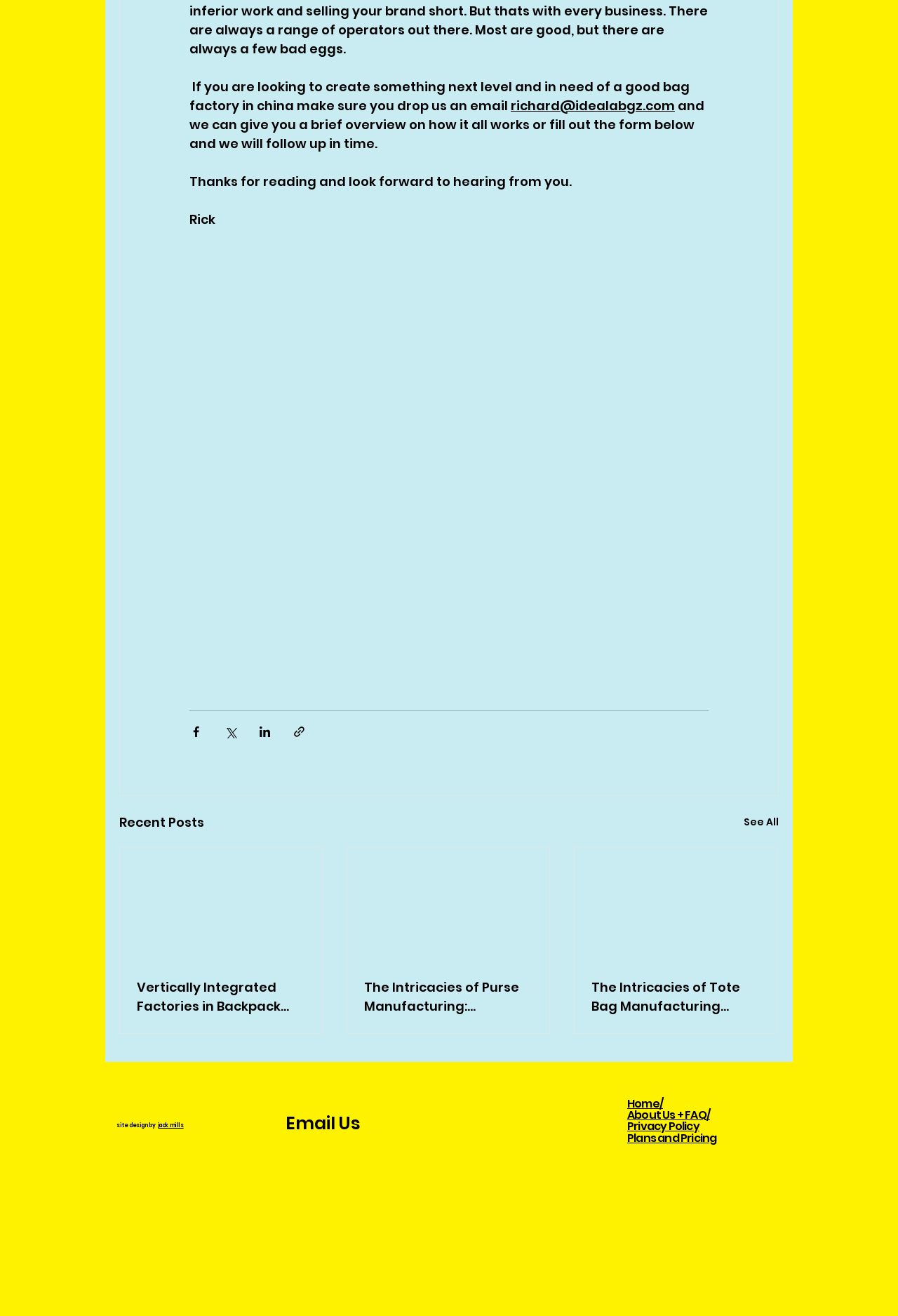What is the title of the first article listed under Recent Posts?
Utilize the information in the image to give a detailed answer to the question.

The Recent Posts section is located in the middle of the webpage and lists three articles. The first article is titled 'Vertically Integrated Factories in Backpack Manufacturing: An In-depth Look'.